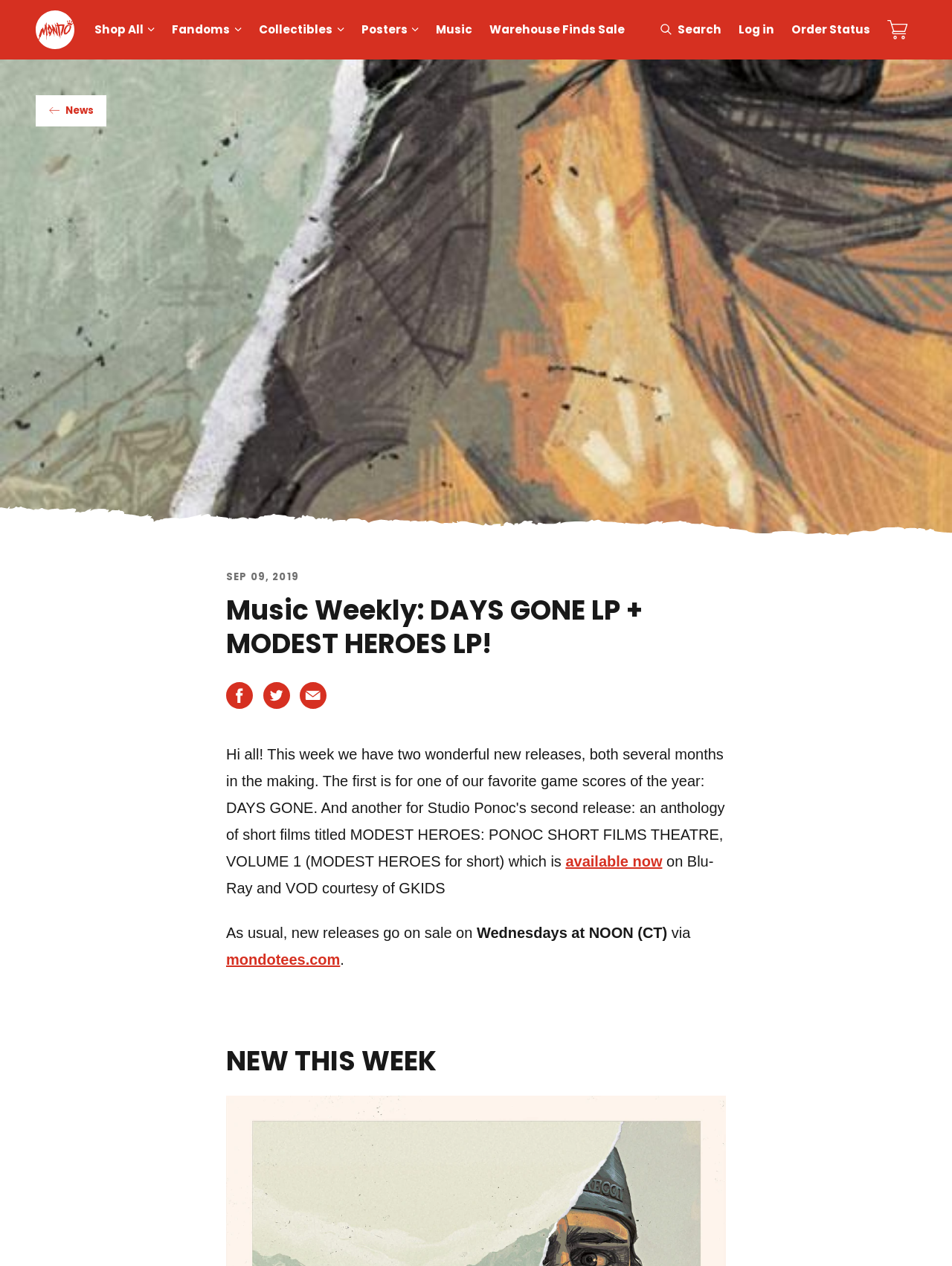Identify the bounding box coordinates for the element you need to click to achieve the following task: "View your cart". Provide the bounding box coordinates as four float numbers between 0 and 1, in the form [left, top, right, bottom].

[0.923, 0.011, 0.962, 0.036]